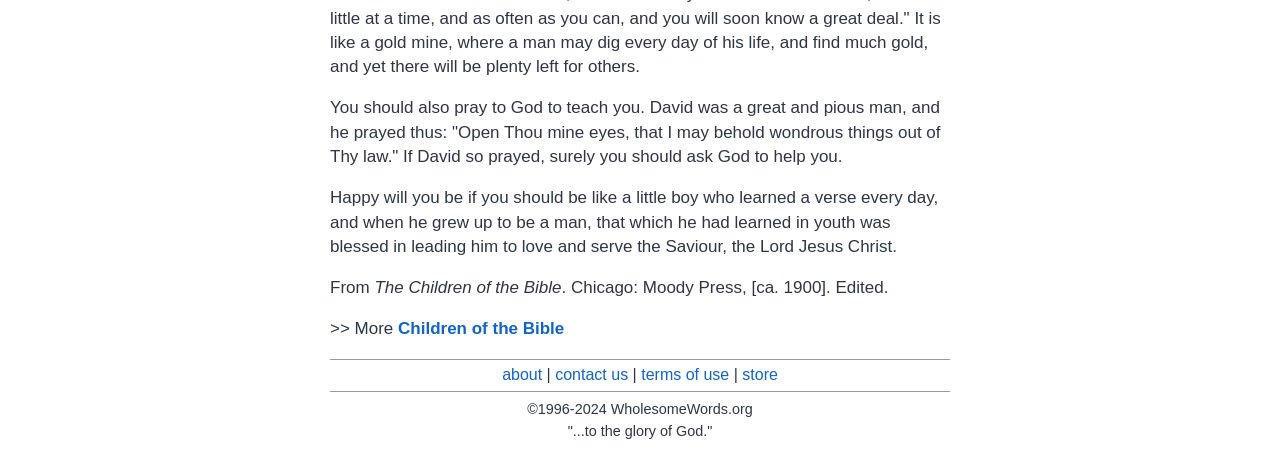How many links are there in the footer section?
Using the image as a reference, answer the question with a short word or phrase.

4